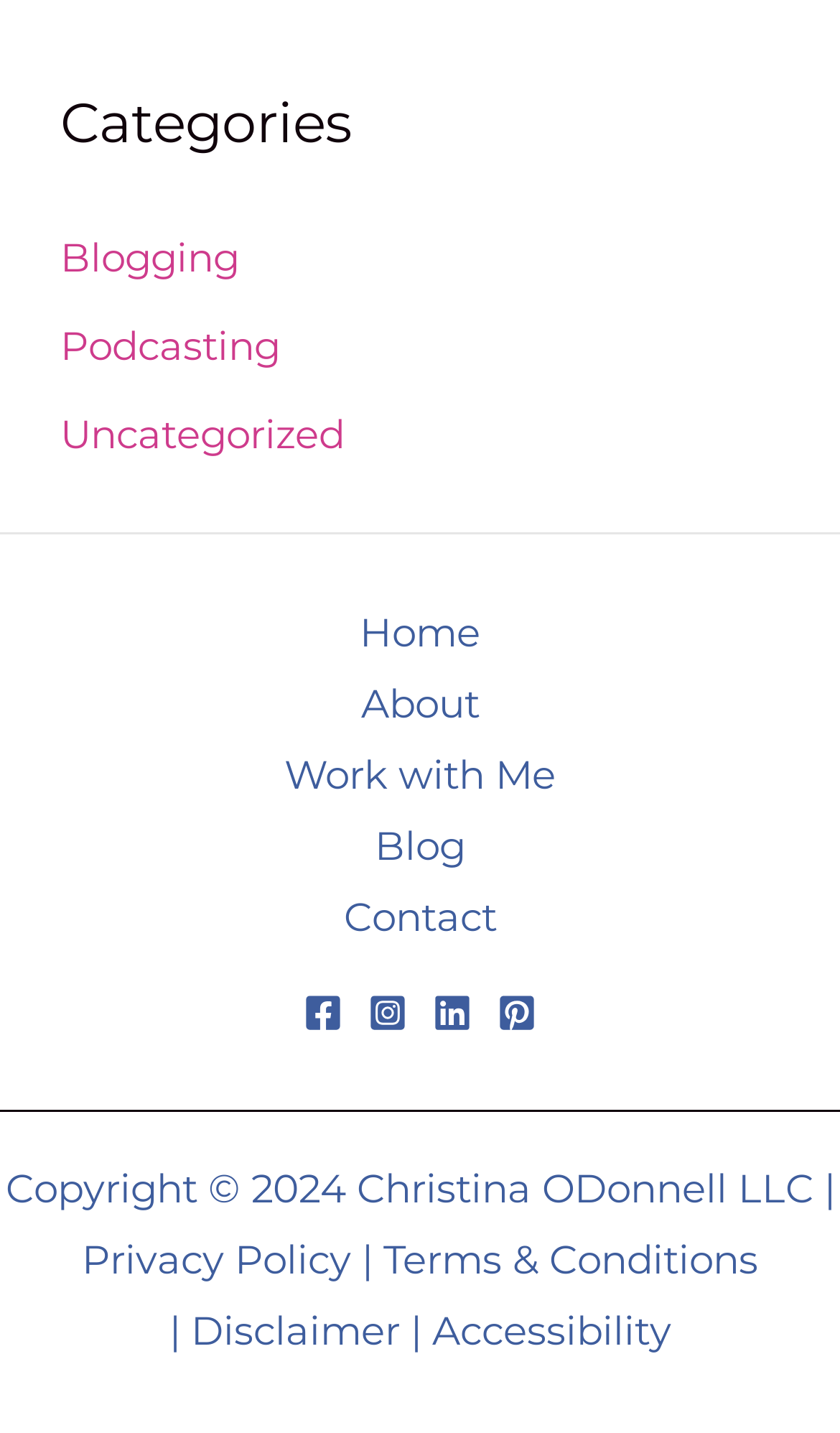Utilize the details in the image to thoroughly answer the following question: What is the copyright year?

The copyright information is located at the bottom of the page and states 'Copyright © 2024 Christina ODonnell LLC |'. The year mentioned is 2024.